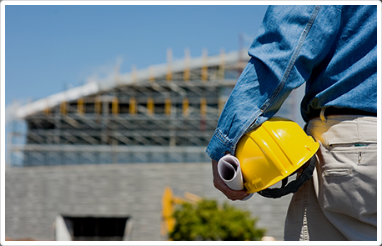Generate an in-depth description of the image.

The image depicts a construction worker standing in front of an ongoing building project, showcasing the active nature of the construction industry. The worker, dressed in a blue denim shirt, holds a yellow hard hat under one arm while keeping a rolled-up document in the other, symbolizing preparedness and professionalism. In the background, scaffolding is visible, indicating that the structure is still being developed. This image effectively captures the commitment of SPACE DESIGN, a design and construction company based in Tamil Nadu, which prides itself on delivering luxurious projects characterized by quality, modern features, and innovation. The scene reflects the company's dedication to excellence in construction while fostering a safe and efficient work environment.